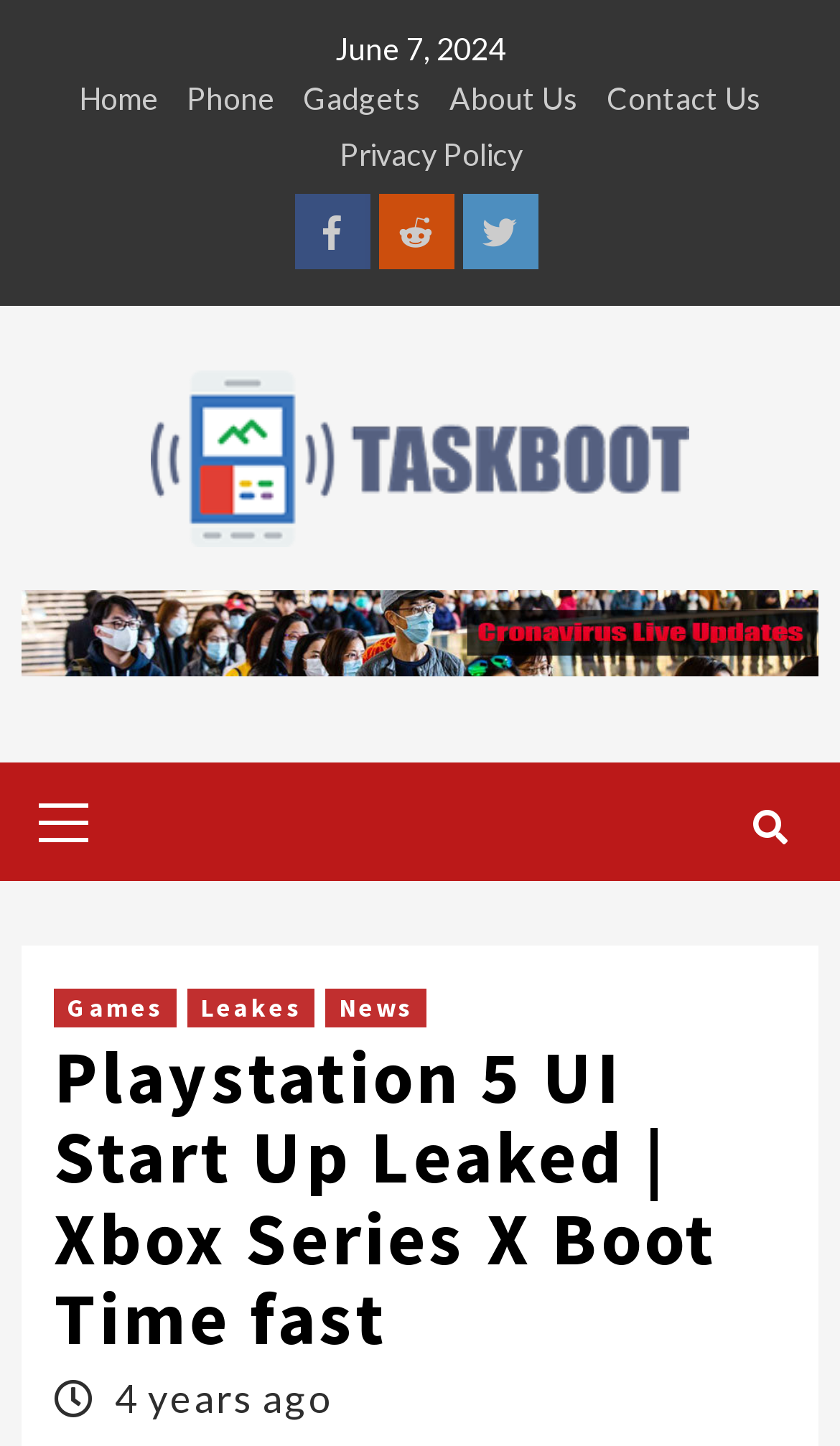Find the bounding box coordinates of the area to click in order to follow the instruction: "Visit Facebook page".

[0.35, 0.134, 0.44, 0.186]